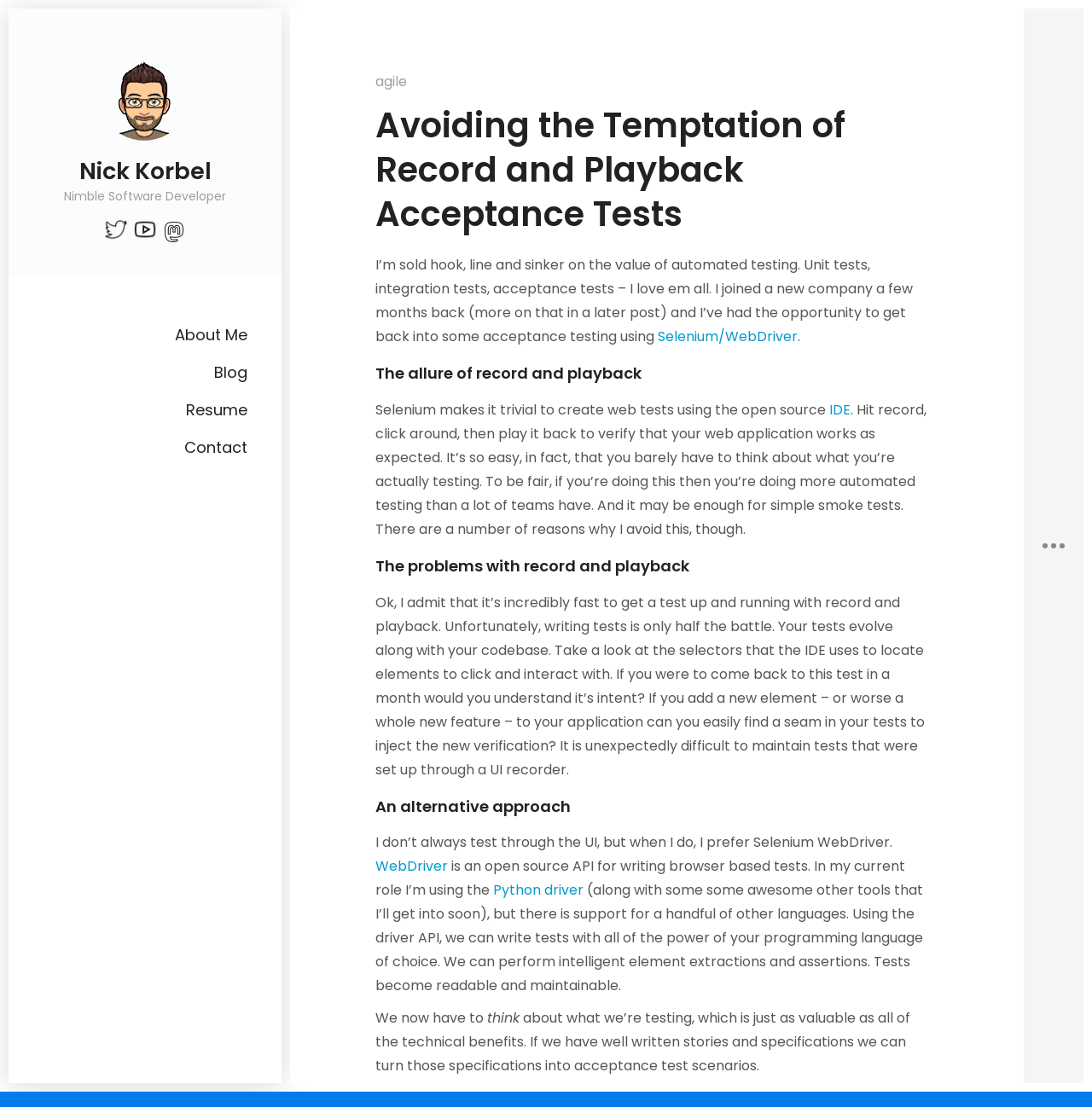Locate the bounding box coordinates of the clickable element to fulfill the following instruction: "View Nick Korbel's profile". Provide the coordinates as four float numbers between 0 and 1 in the format [left, top, right, bottom].

[0.039, 0.143, 0.227, 0.167]